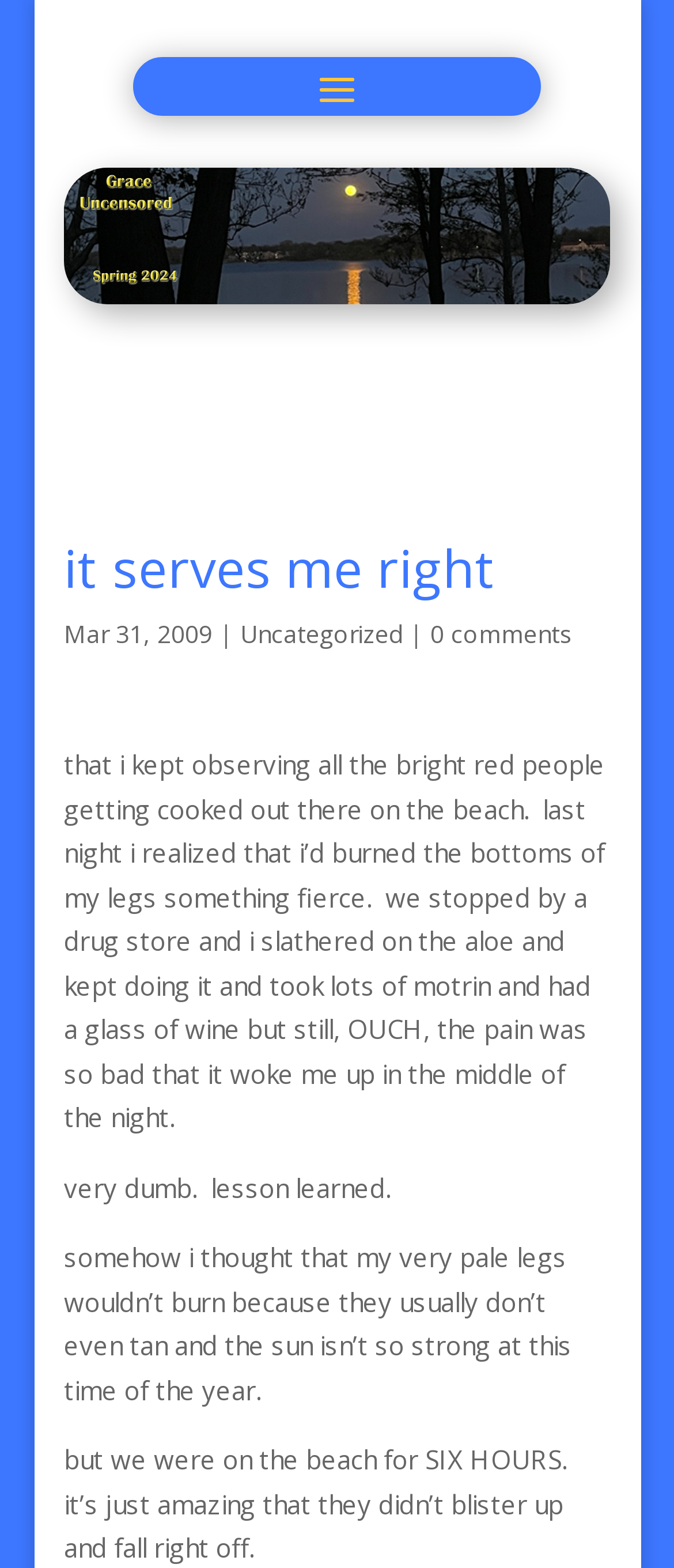What did the author take to relieve the pain?
Please provide an in-depth and detailed response to the question.

I found the medication the author took to relieve the pain by reading the text content of the StaticText element which mentions 'i took lots of motrin'.